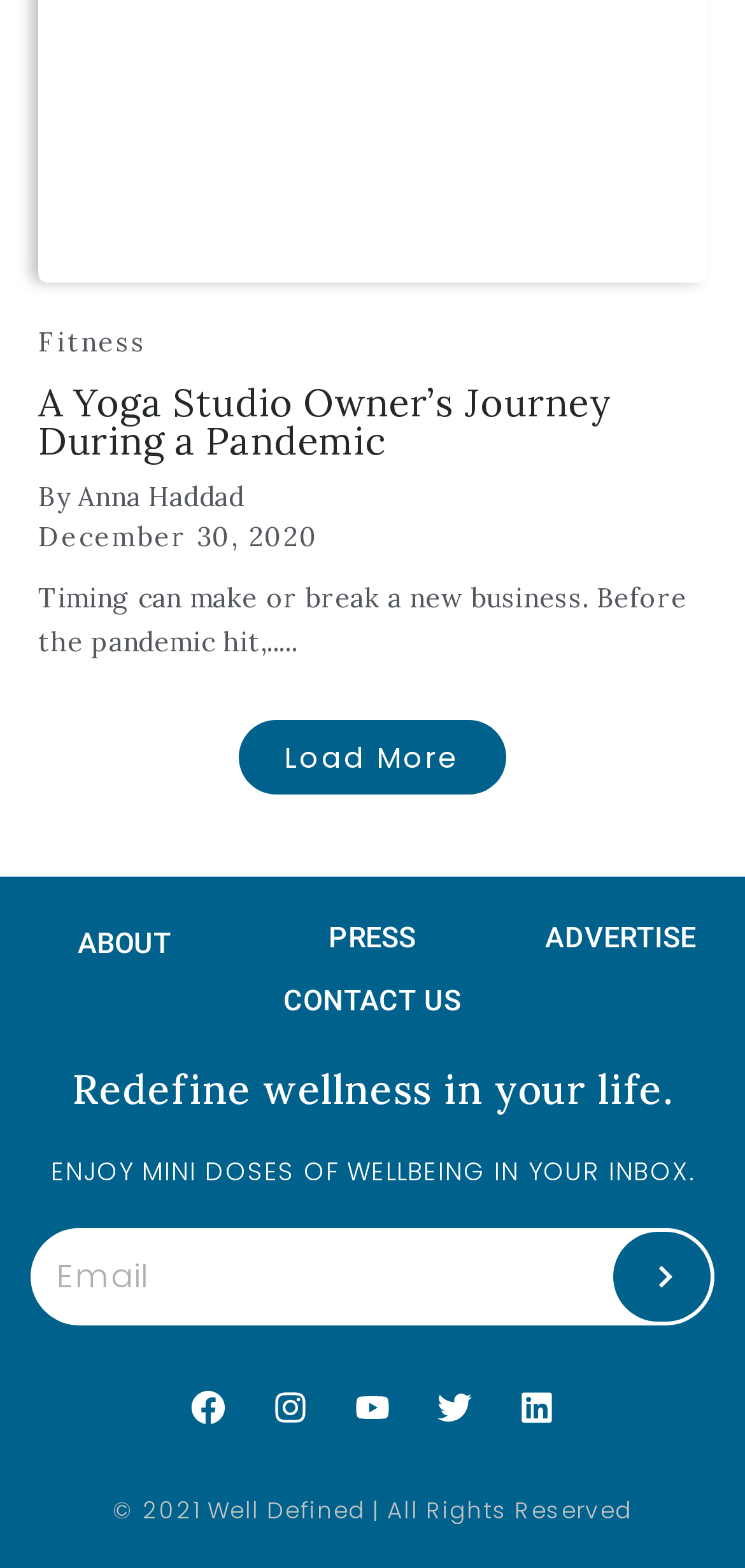Identify the coordinates of the bounding box for the element described below: "parent_node: Email name="form_fields[email]" placeholder="Email"". Return the coordinates as four float numbers between 0 and 1: [left, top, right, bottom].

[0.045, 0.785, 0.773, 0.842]